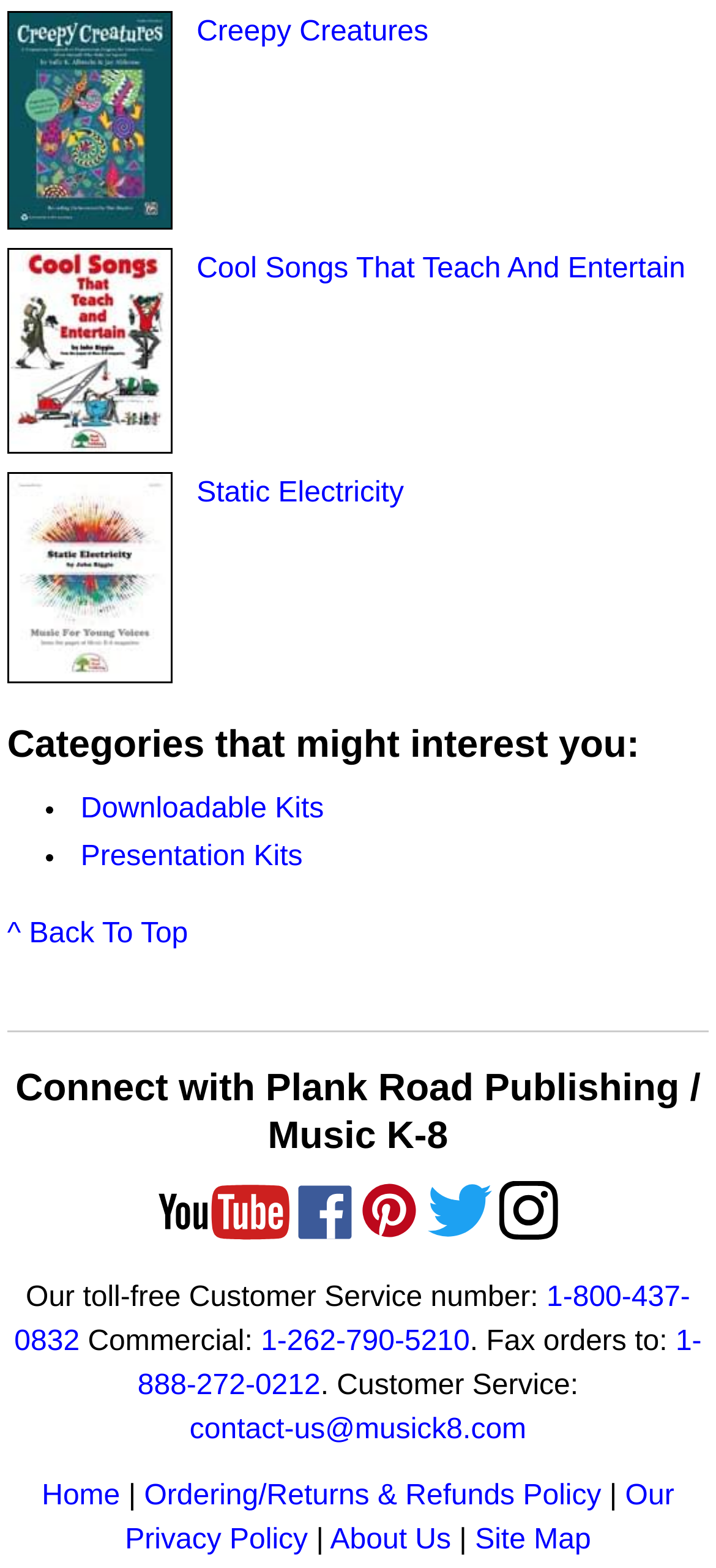Locate the bounding box coordinates of the area to click to fulfill this instruction: "Go back to the top of the page". The bounding box should be presented as four float numbers between 0 and 1, in the order [left, top, right, bottom].

[0.01, 0.586, 0.263, 0.606]